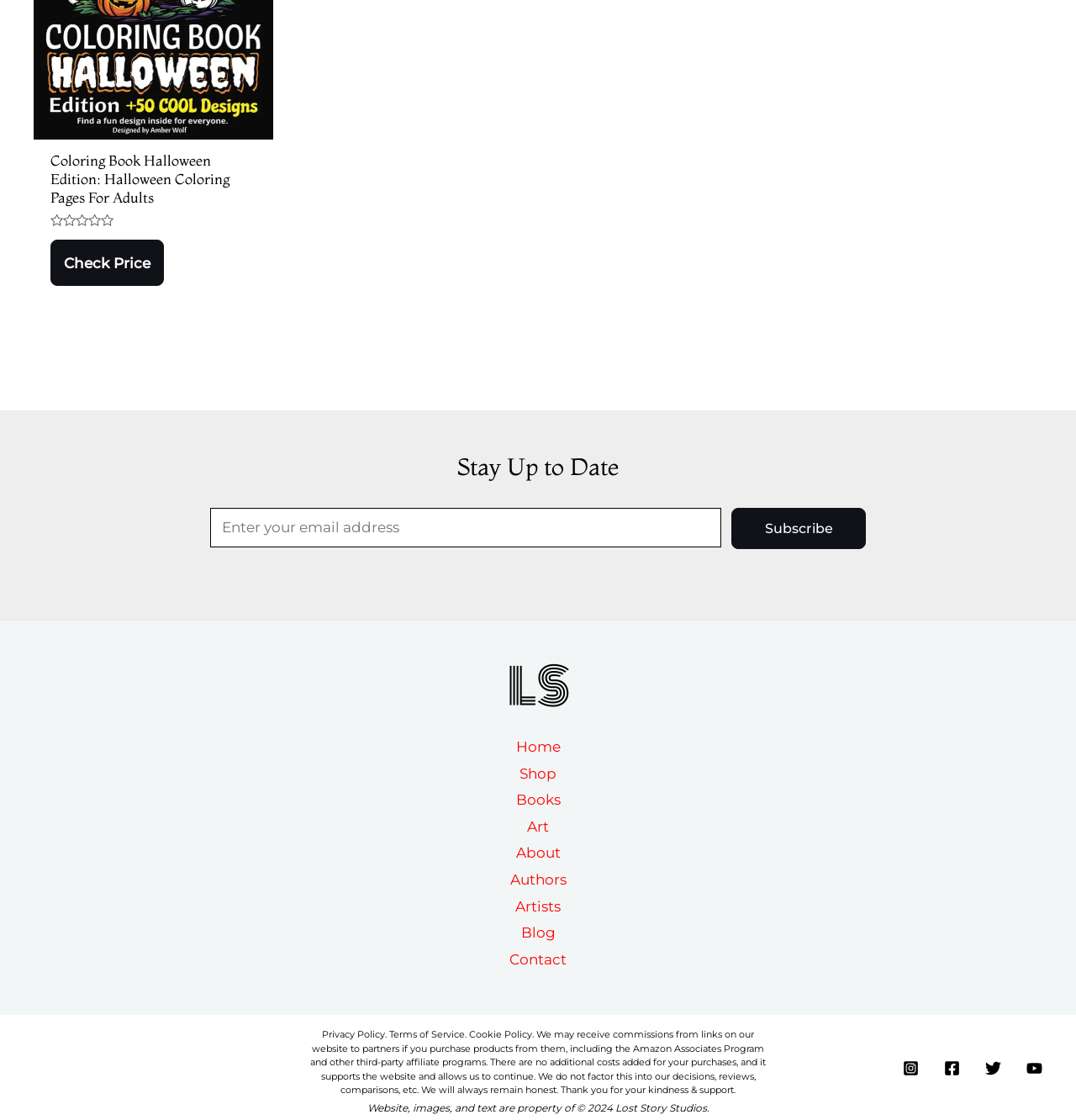How many social media links are present in the footer?
Please provide a detailed answer to the question.

The footer contains links to 'Instagram', 'Facebook', 'Twitter', and 'YouTube', totaling 4 social media links.